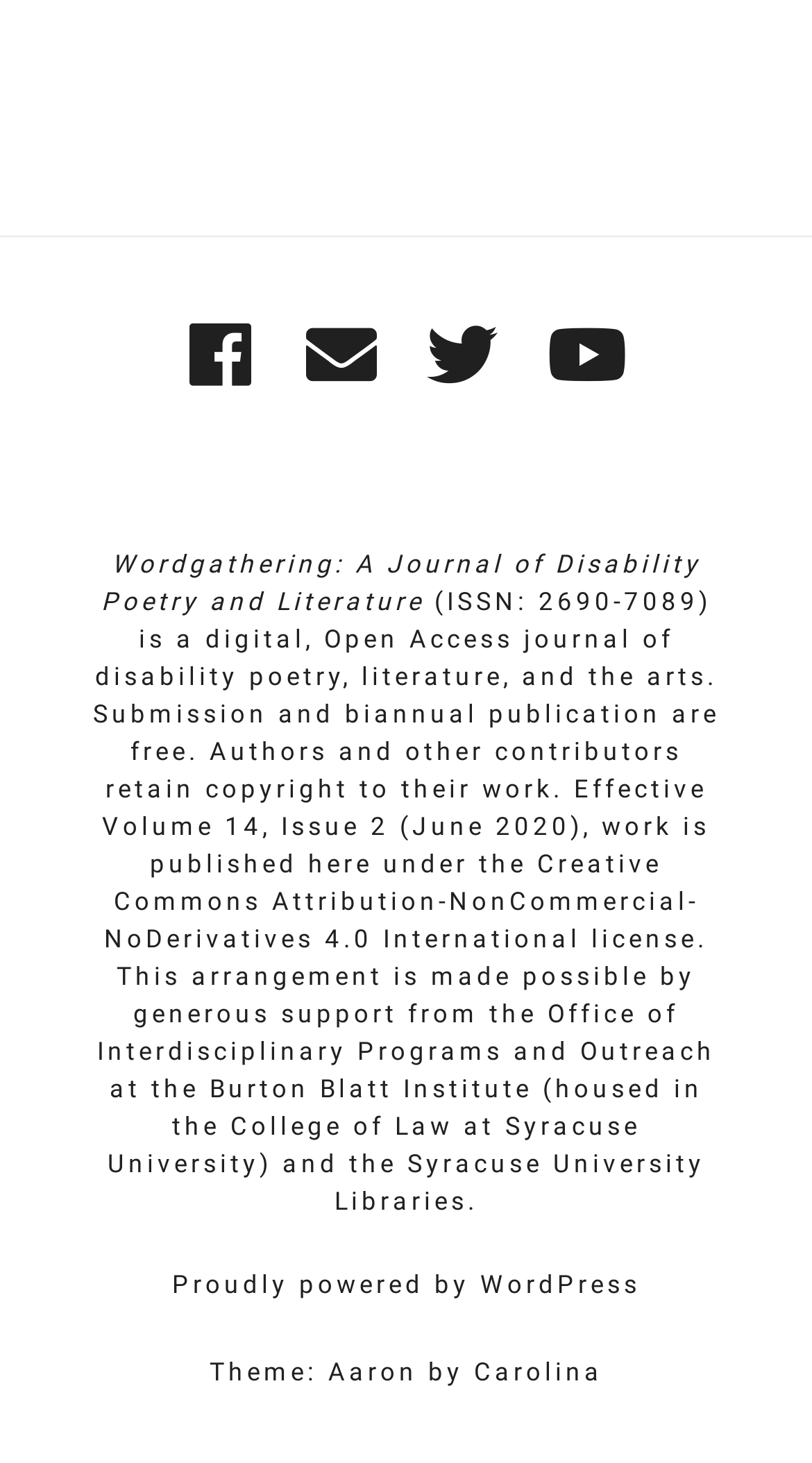What is the platform used to power the website?
Look at the screenshot and respond with a single word or phrase.

WordPress